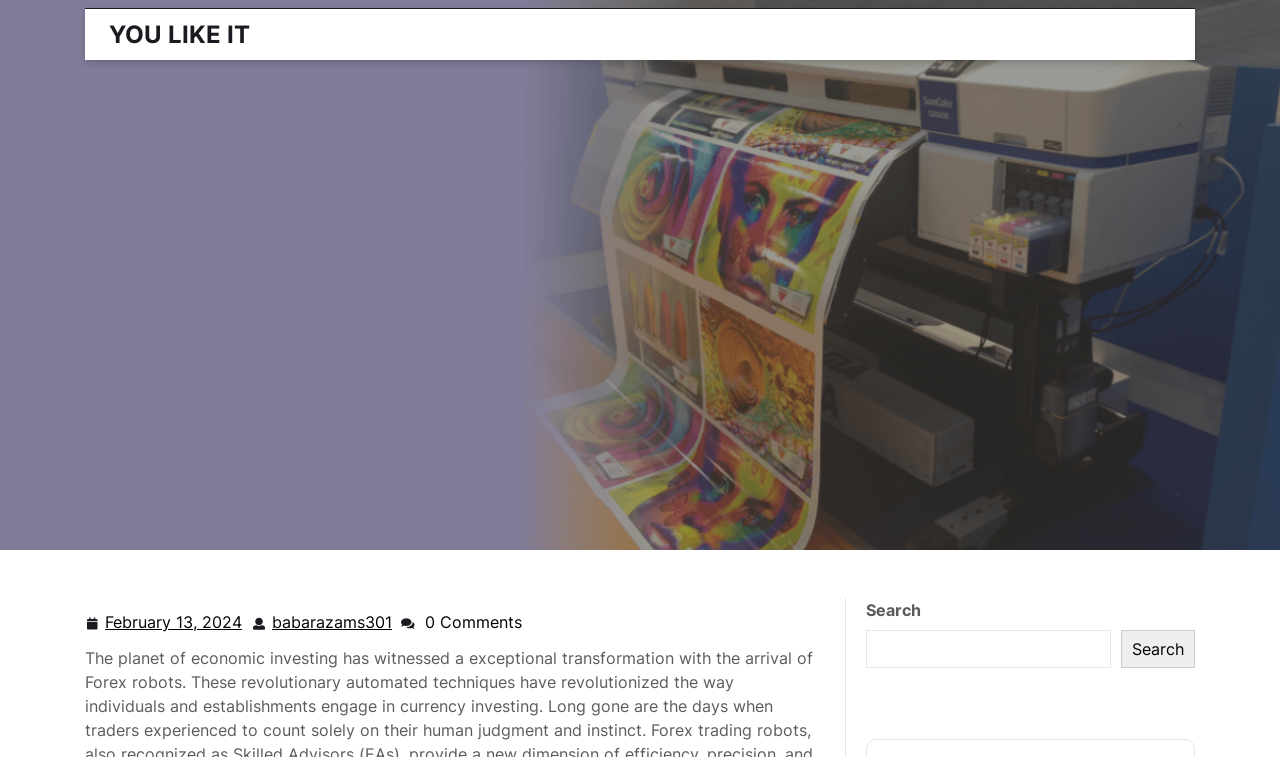Identify the bounding box coordinates of the HTML element based on this description: "YOU LIKE IT".

[0.085, 0.026, 0.195, 0.065]